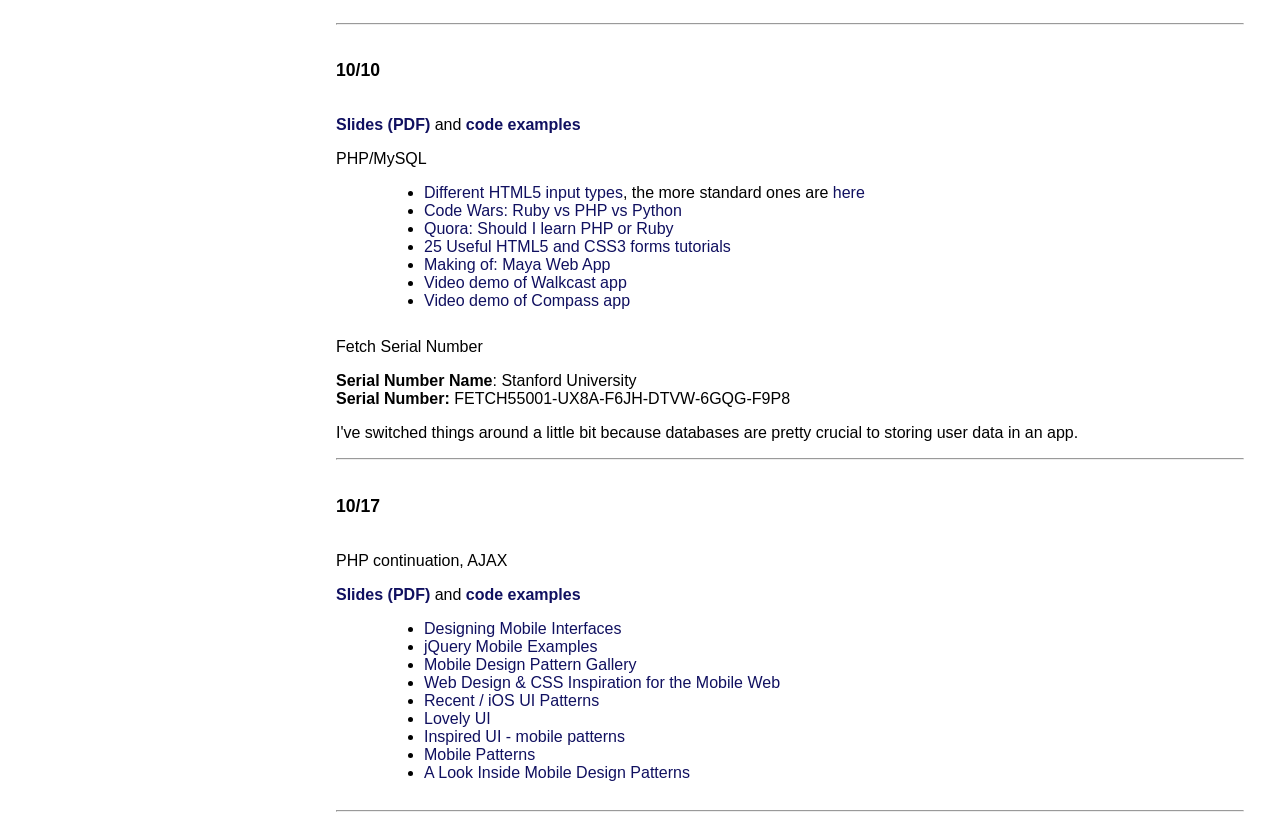What is the serial number mentioned on the webpage? Observe the screenshot and provide a one-word or short phrase answer.

FETCH55001-UX8A-F6JH-DTVW-6GQG-F9P8